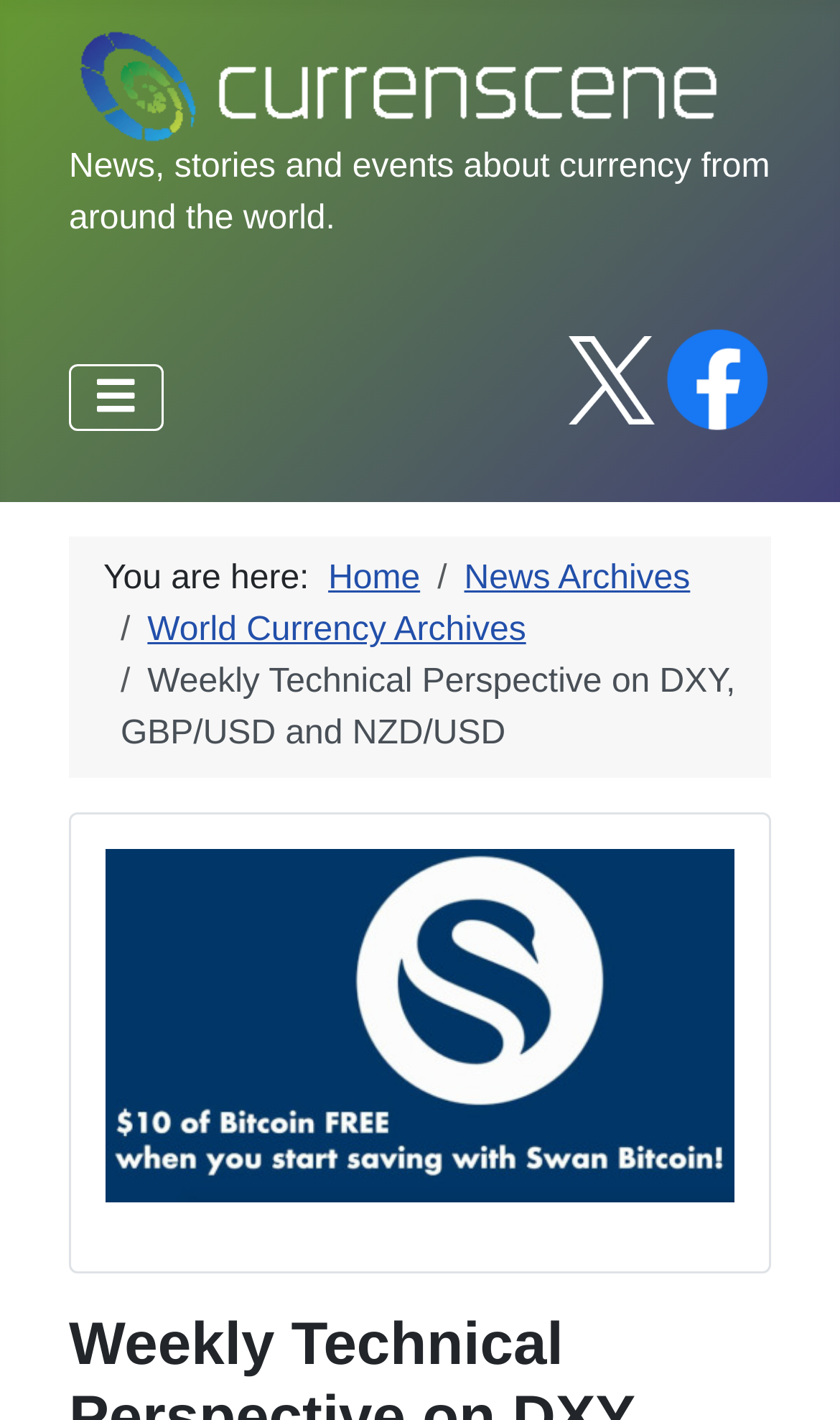What is the function of the 'Back to Top' link? Based on the image, give a response in one word or a short phrase.

To scroll to top